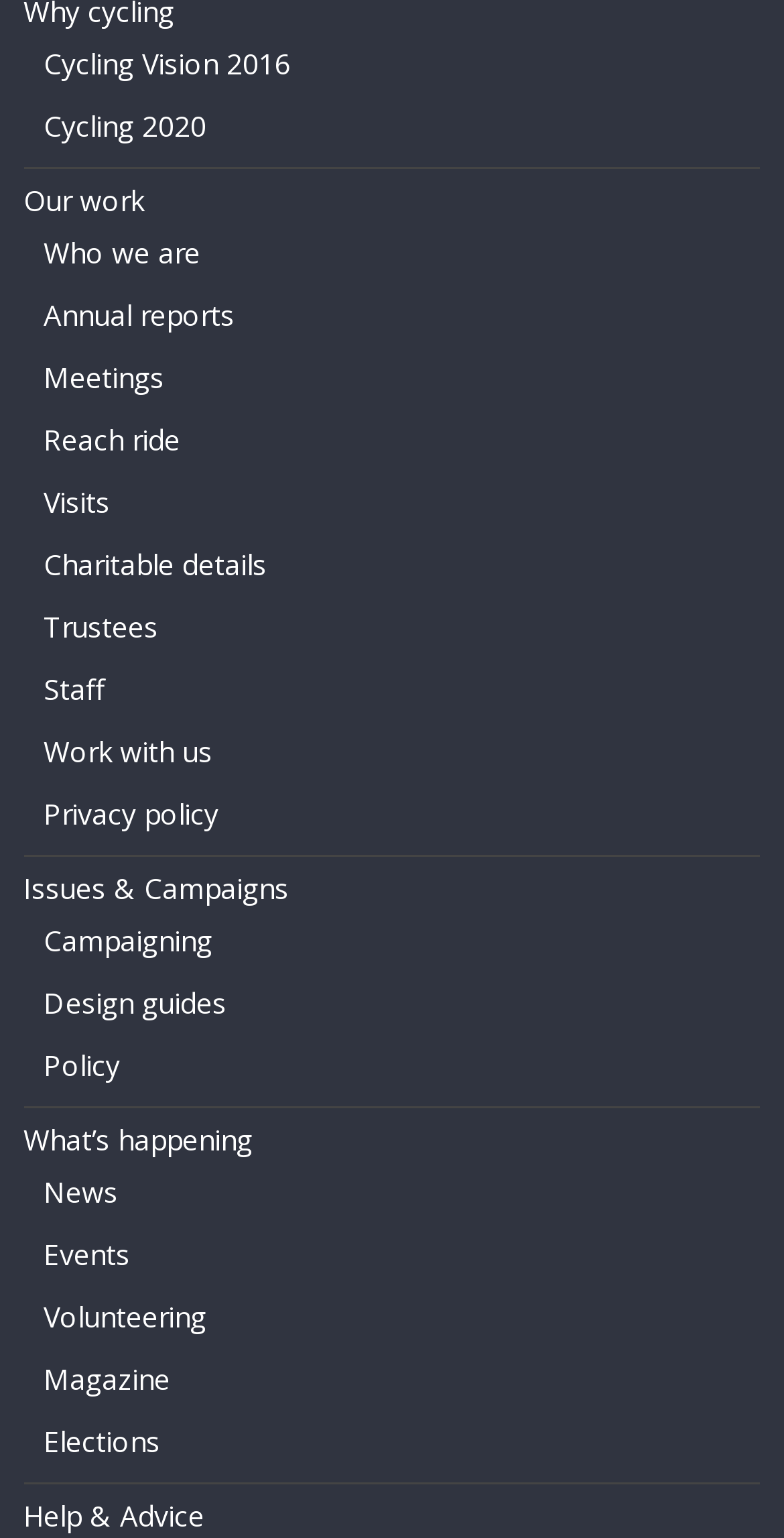Please specify the coordinates of the bounding box for the element that should be clicked to carry out this instruction: "Explore issues and campaigns". The coordinates must be four float numbers between 0 and 1, formatted as [left, top, right, bottom].

[0.03, 0.565, 0.368, 0.59]